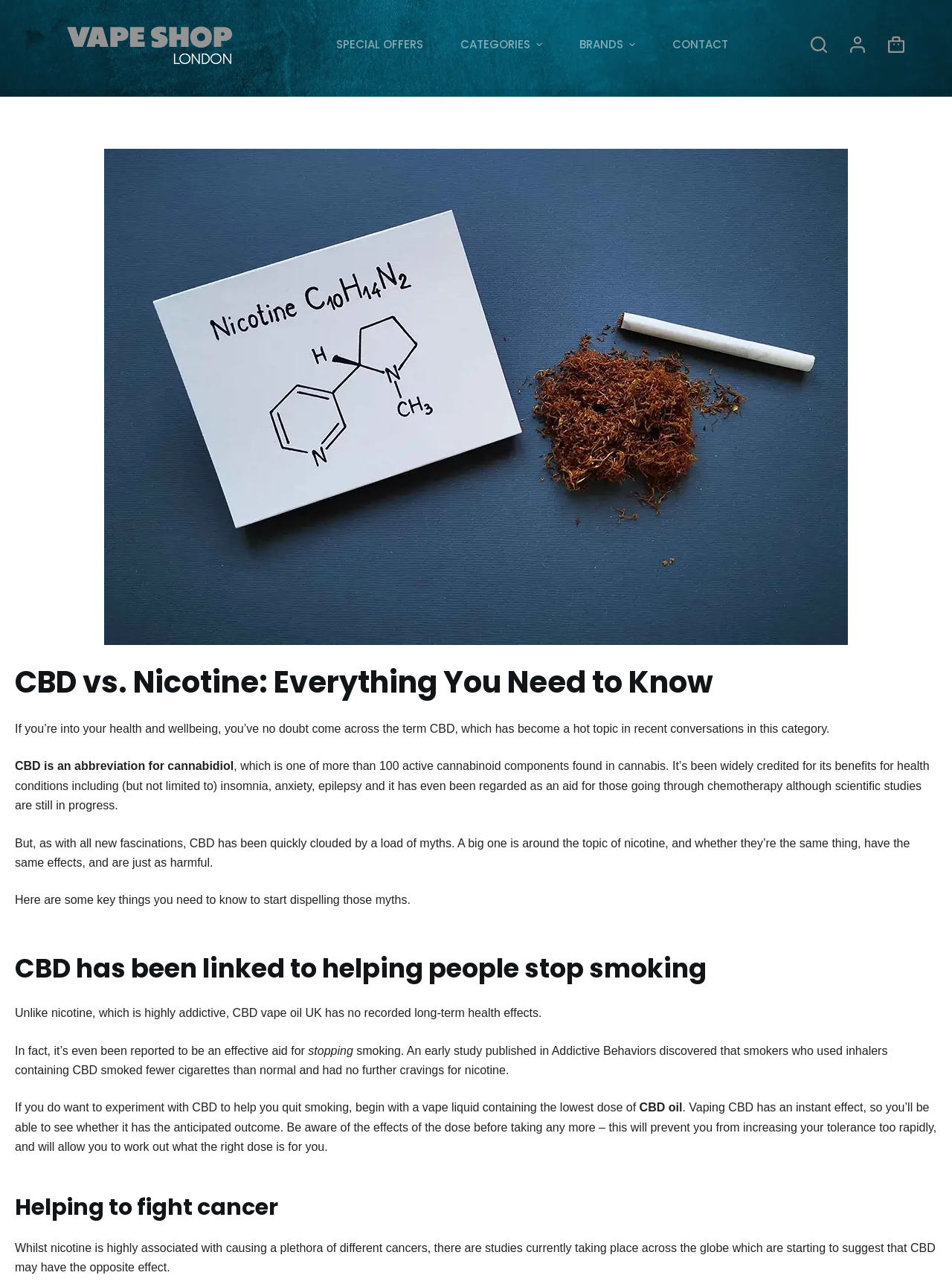What is the topic of the article?
Could you answer the question with a detailed and thorough explanation?

The article is comparing and contrasting CBD and nicotine, discussing their effects, benefits, risks, and usage considerations, which is evident from the content of the webpage.